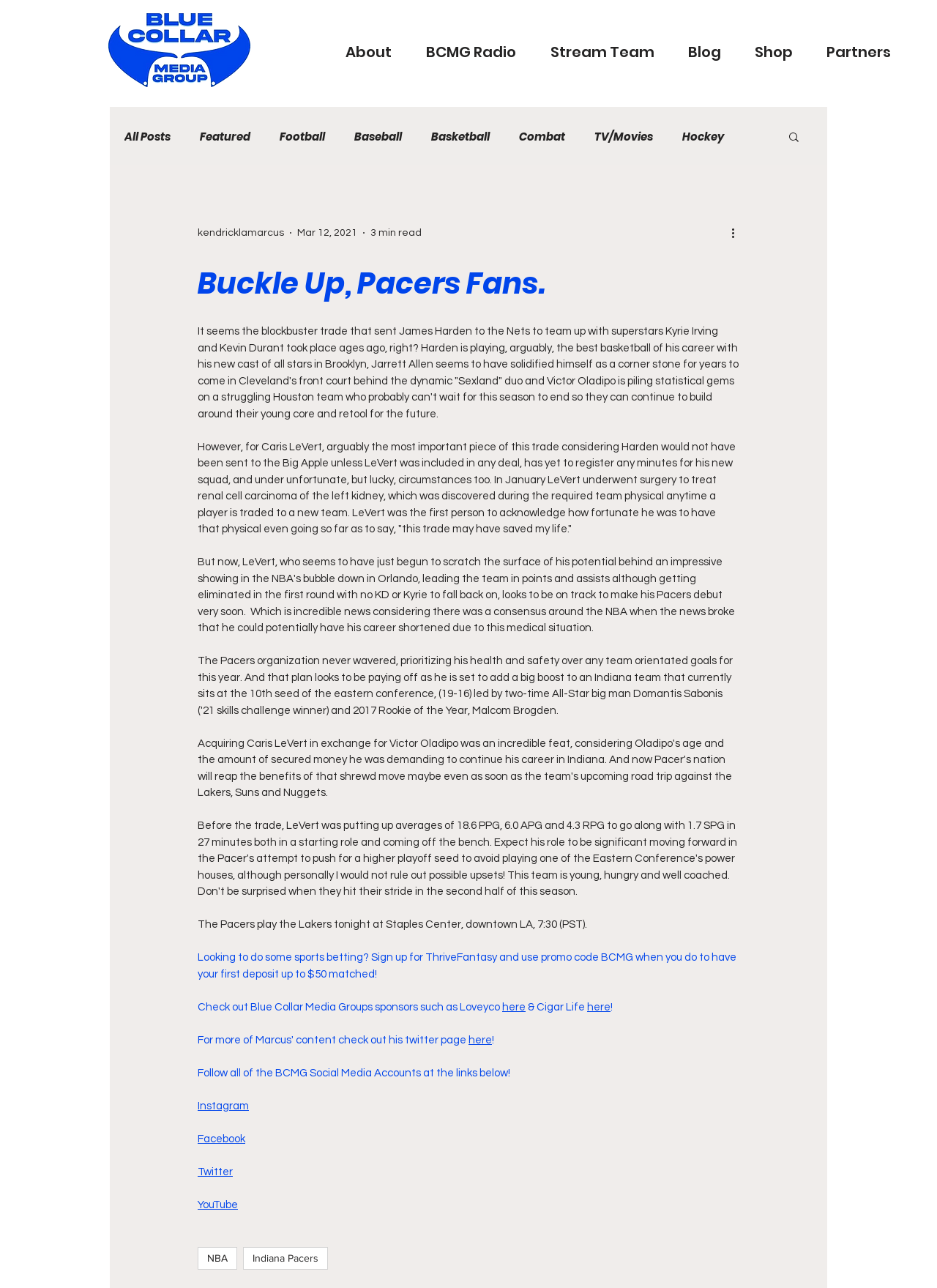Please identify the bounding box coordinates of the clickable area that will fulfill the following instruction: "Click the 'About' link". The coordinates should be in the format of four float numbers between 0 and 1, i.e., [left, top, right, bottom].

[0.35, 0.026, 0.436, 0.055]